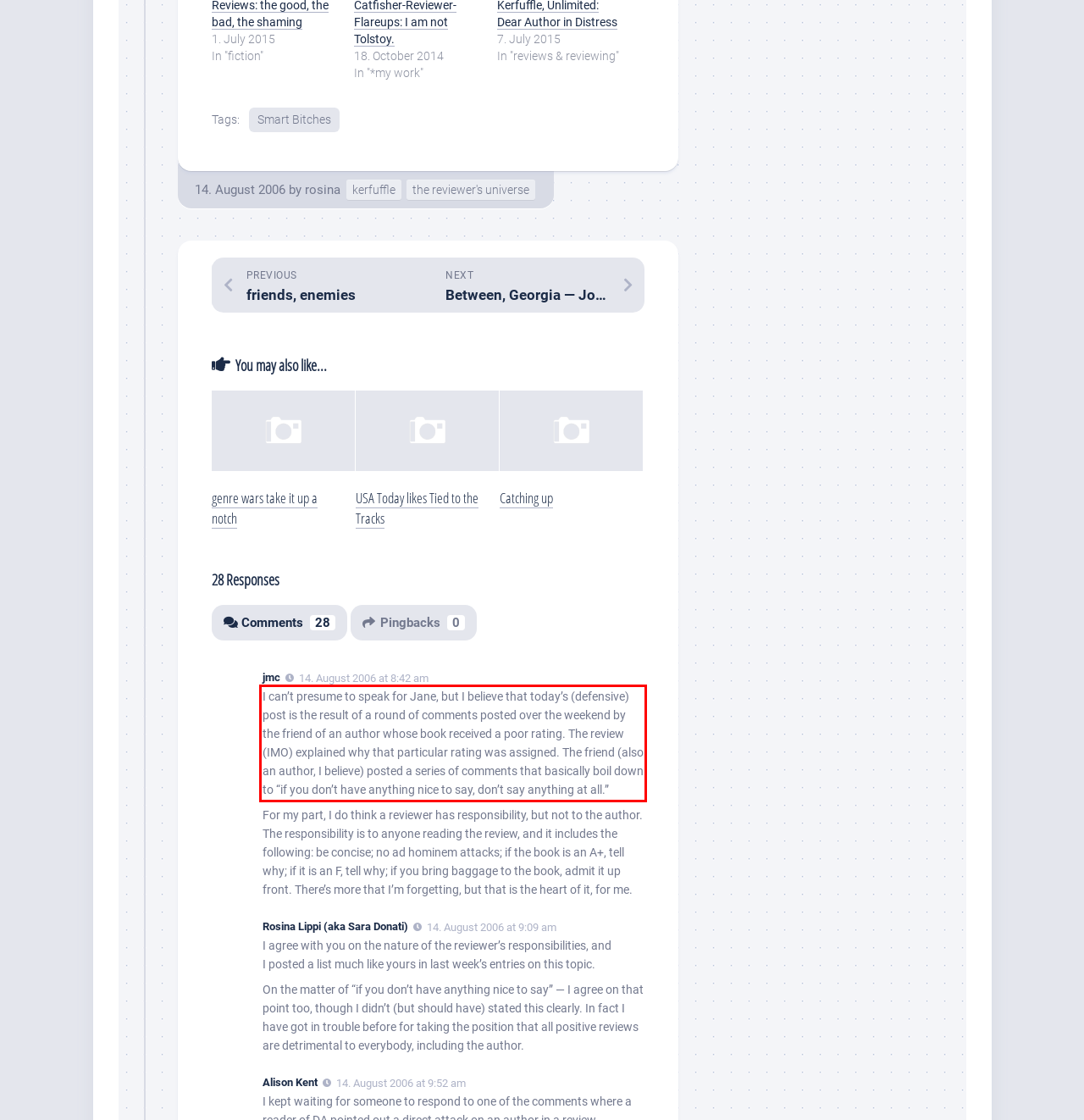Please perform OCR on the text content within the red bounding box that is highlighted in the provided webpage screenshot.

I can’t presume to speak for Jane, but I believe that today’s (defensive) post is the result of a round of comments posted over the weekend by the friend of an author whose book received a poor rating. The review (IMO) explained why that particular rating was assigned. The friend (also an author, I believe) posted a series of comments that basically boil down to “if you don’t have anything nice to say, don’t say anything at all.”